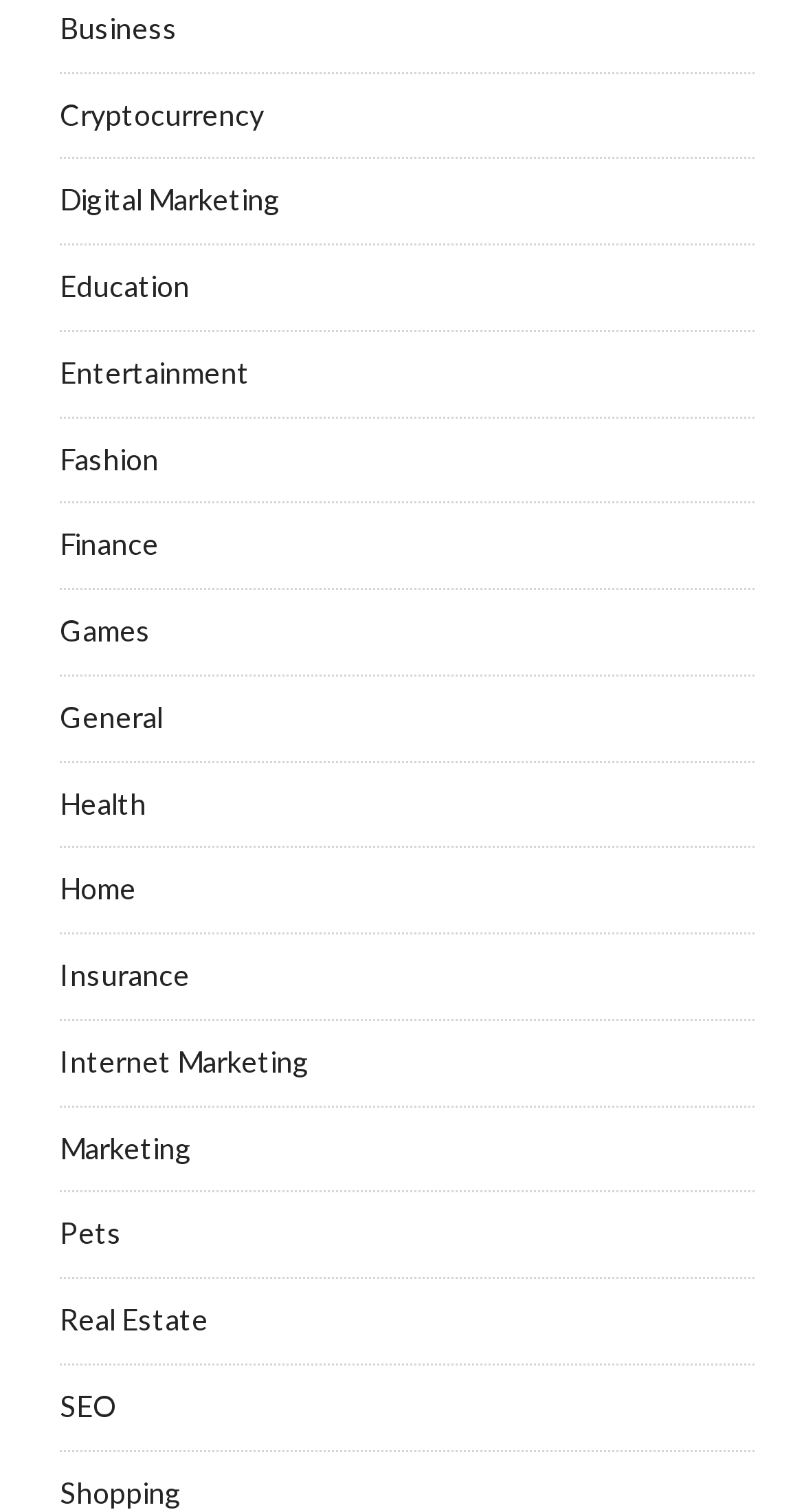Can you look at the image and give a comprehensive answer to the question:
How many categories are available?

I counted the number of links available on the webpage, and there are 24 categories listed, ranging from Business to Shopping.